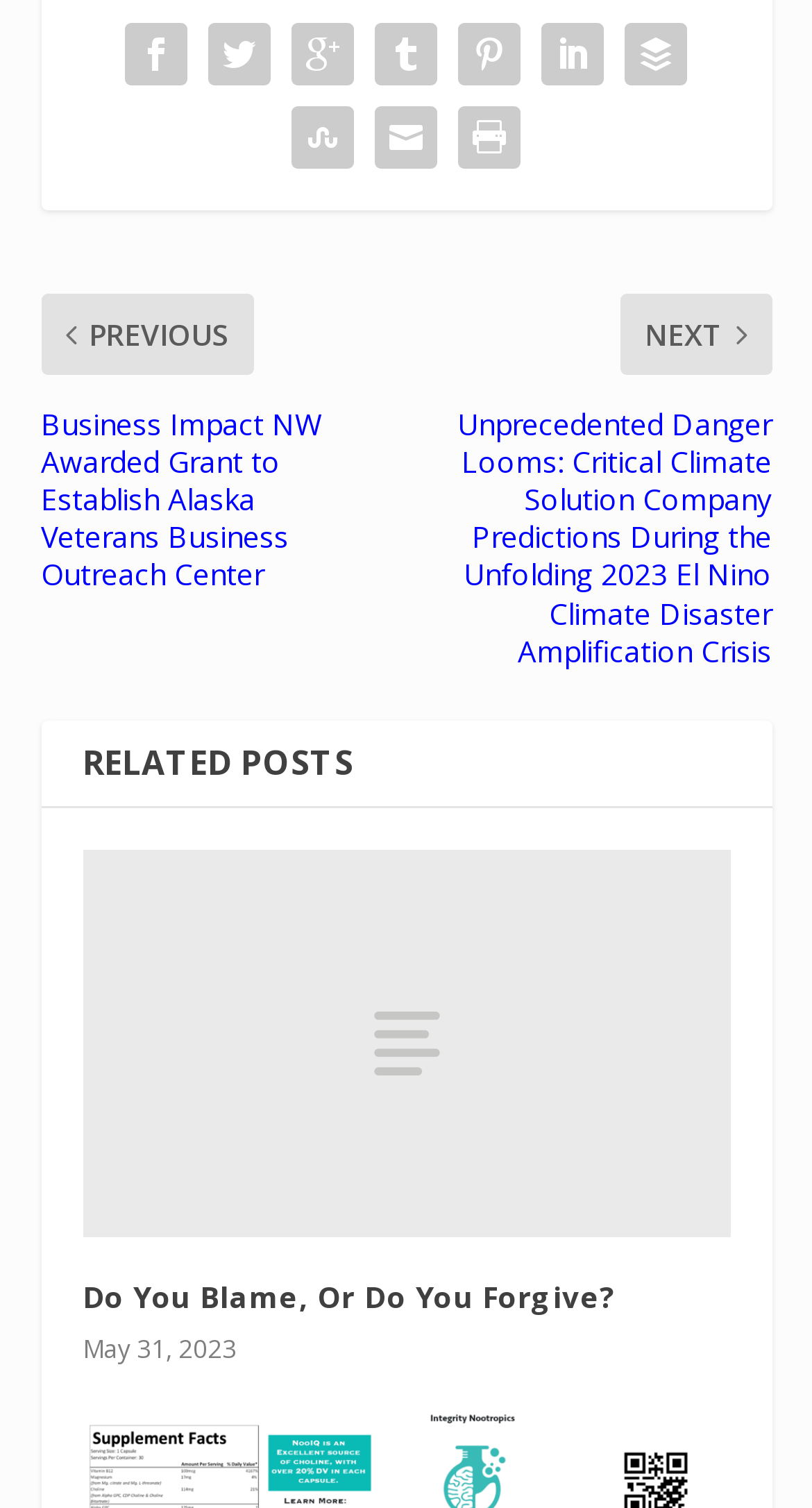Please identify the bounding box coordinates of the element I need to click to follow this instruction: "click the first social media link".

[0.141, 0.008, 0.244, 0.063]